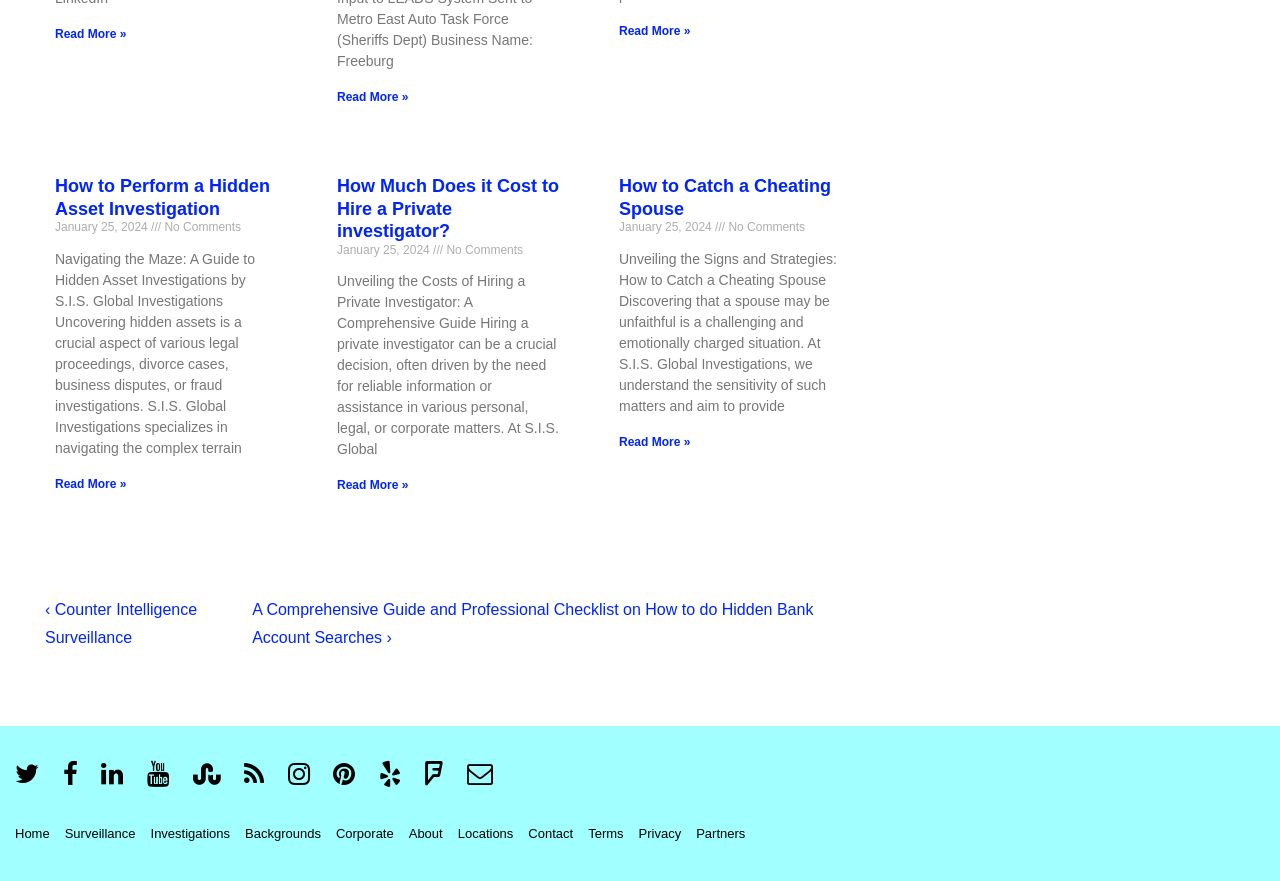Please specify the bounding box coordinates of the area that should be clicked to accomplish the following instruction: "Follow S.I.S. Global Investigations on Twitter". The coordinates should consist of four float numbers between 0 and 1, i.e., [left, top, right, bottom].

[0.012, 0.878, 0.037, 0.895]